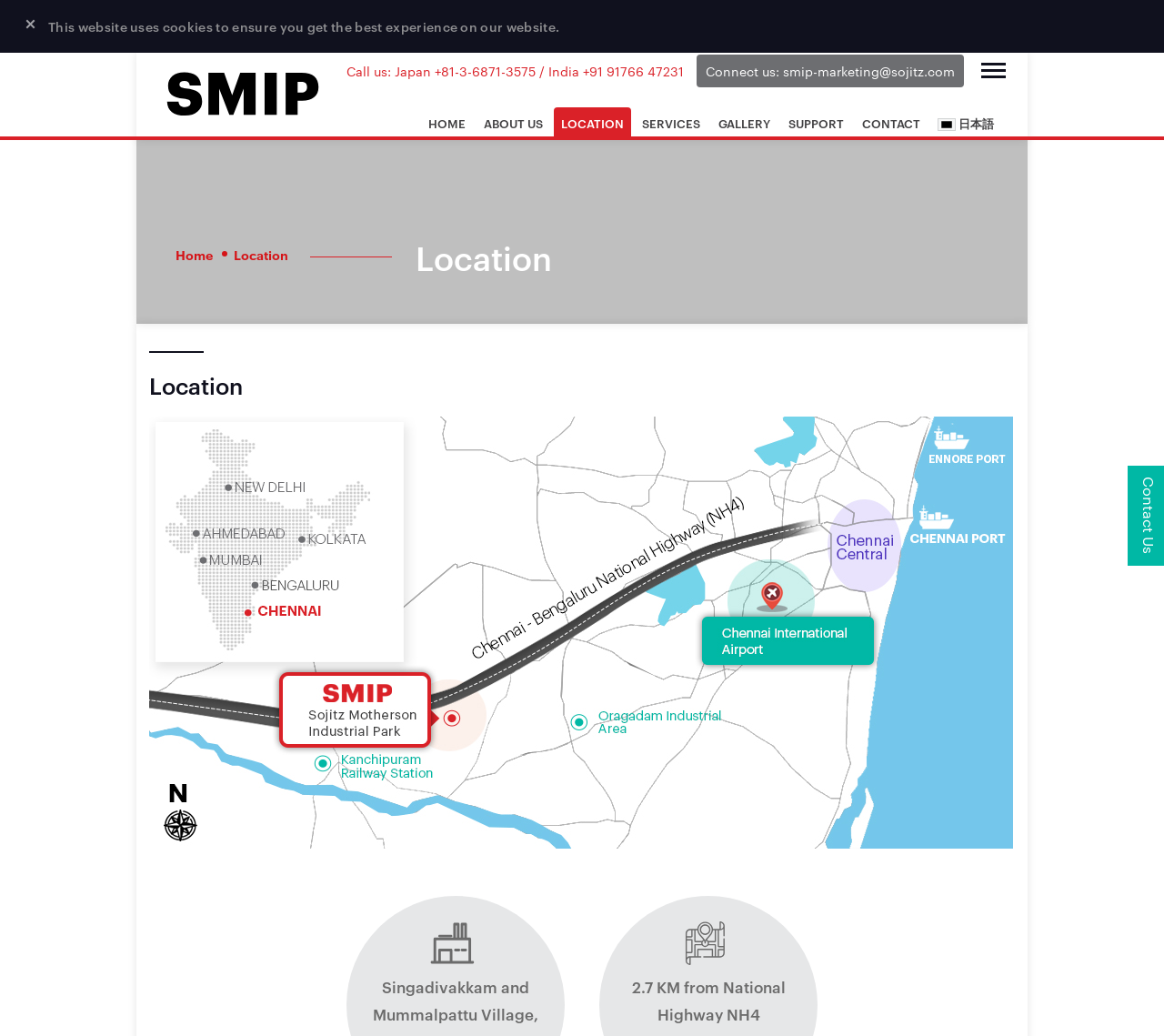Reply to the question with a single word or phrase:
How far is the industrial park from a location?

2.7 KM